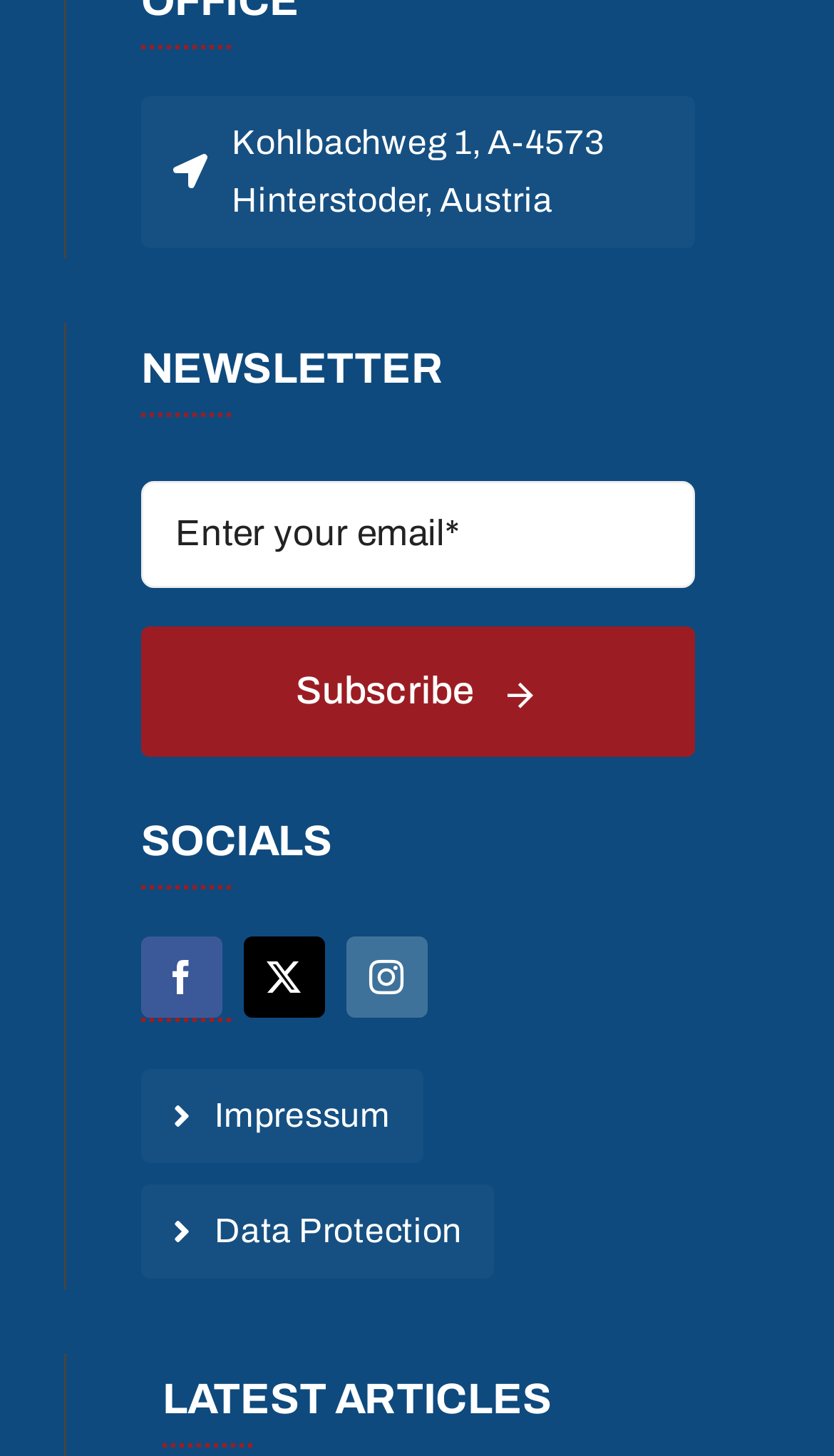How many social media links are present?
Based on the image, answer the question with a single word or brief phrase.

3